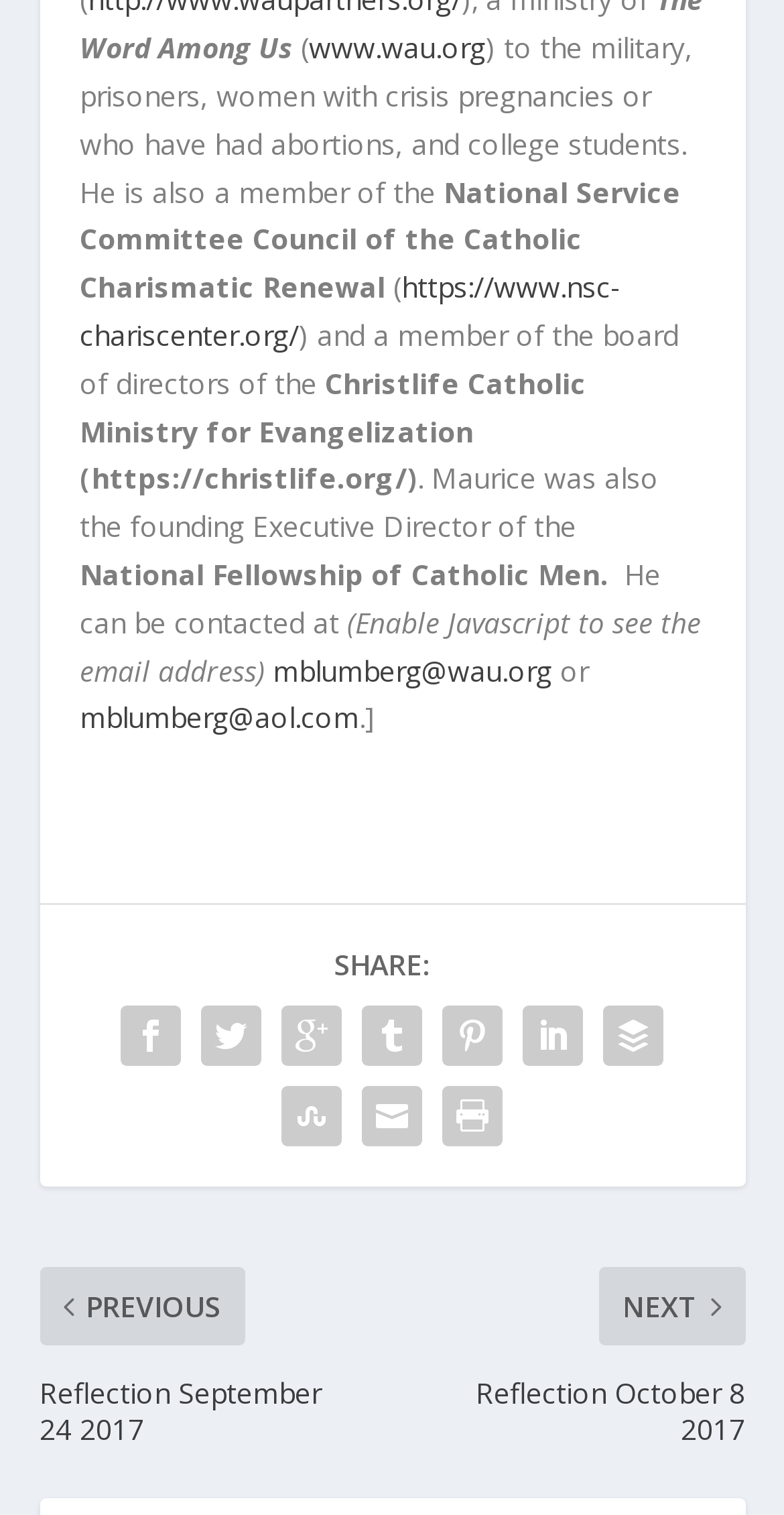Determine the bounding box coordinates of the element that should be clicked to execute the following command: "visit www.wau.org".

[0.394, 0.019, 0.619, 0.044]